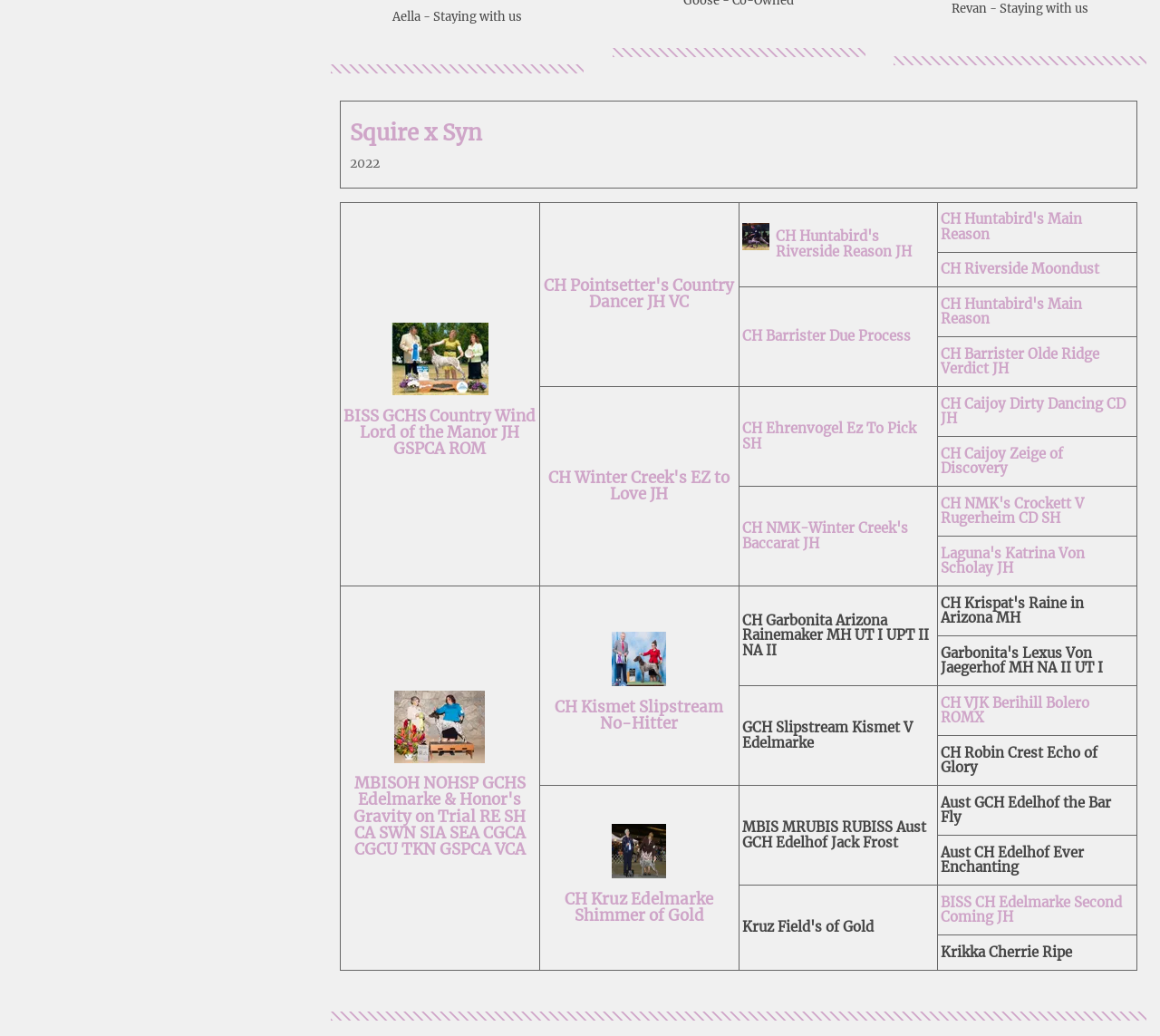Please give a concise answer to this question using a single word or phrase: 
How many rows are in the table?

9